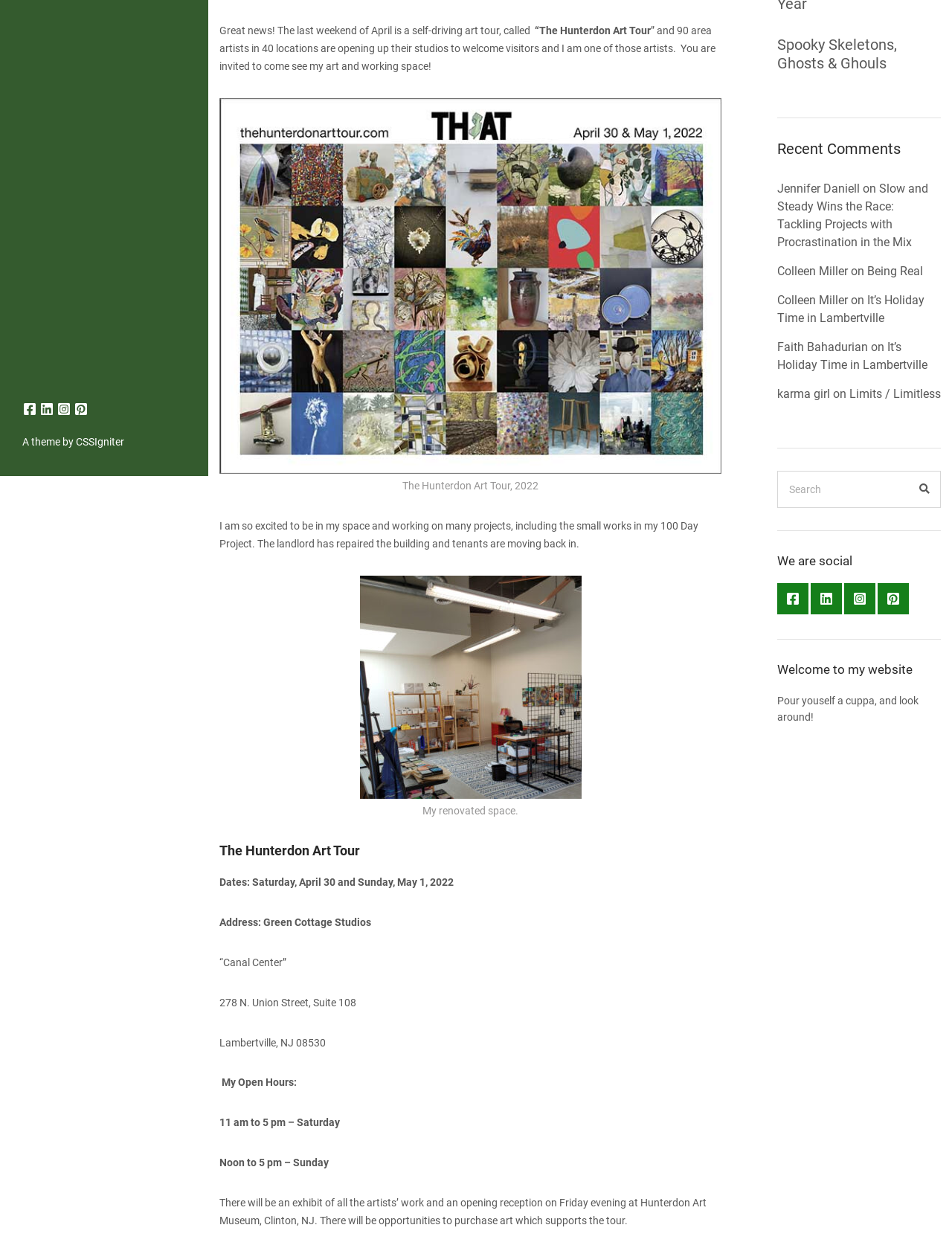Bounding box coordinates are specified in the format (top-left x, top-left y, bottom-right x, bottom-right y). All values are floating point numbers bounded between 0 and 1. Please provide the bounding box coordinate of the region this sentence describes: Colleen Miller

[0.816, 0.211, 0.891, 0.222]